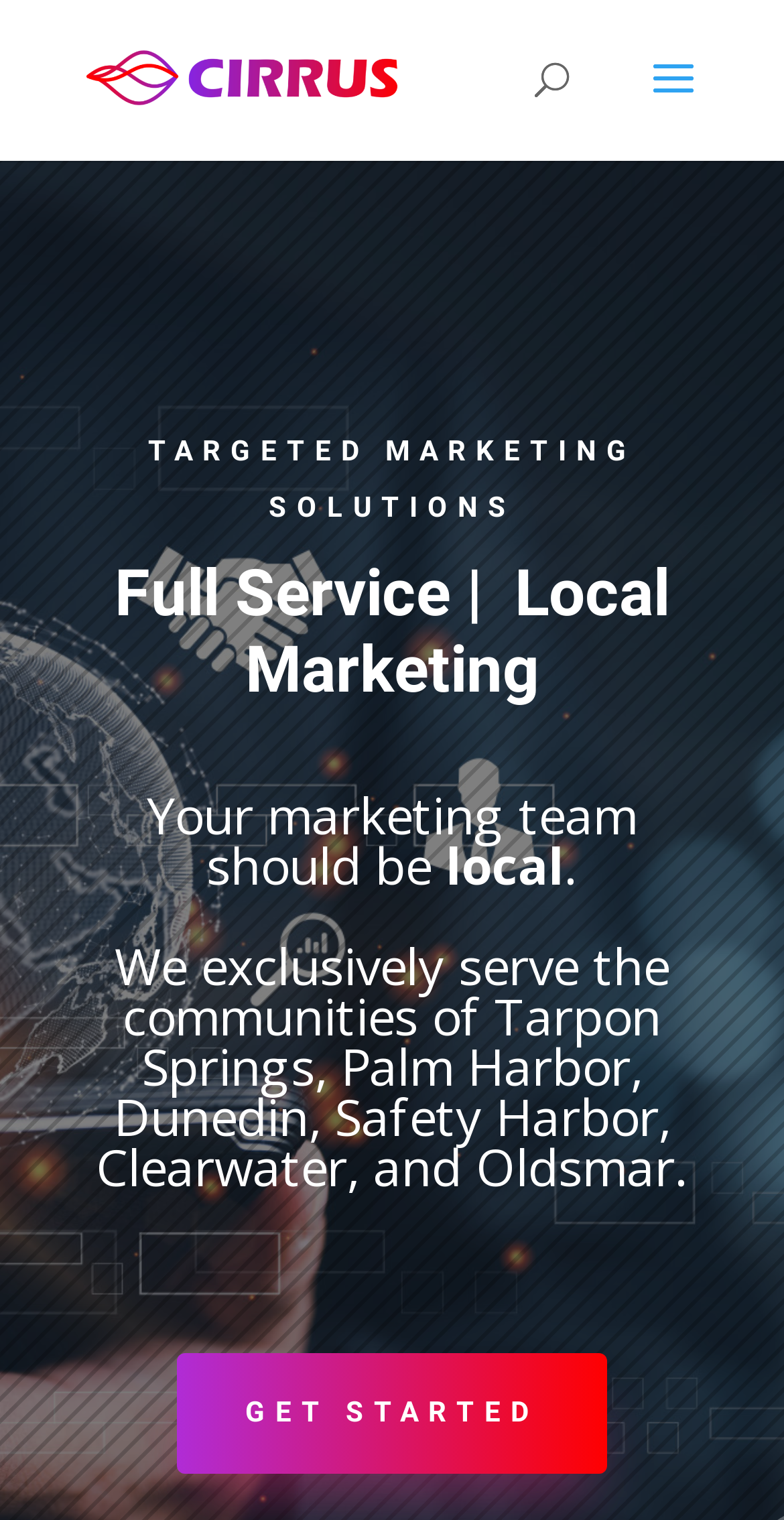Provide a short, one-word or phrase answer to the question below:
What is the focus of the company's marketing solutions?

Local marketing